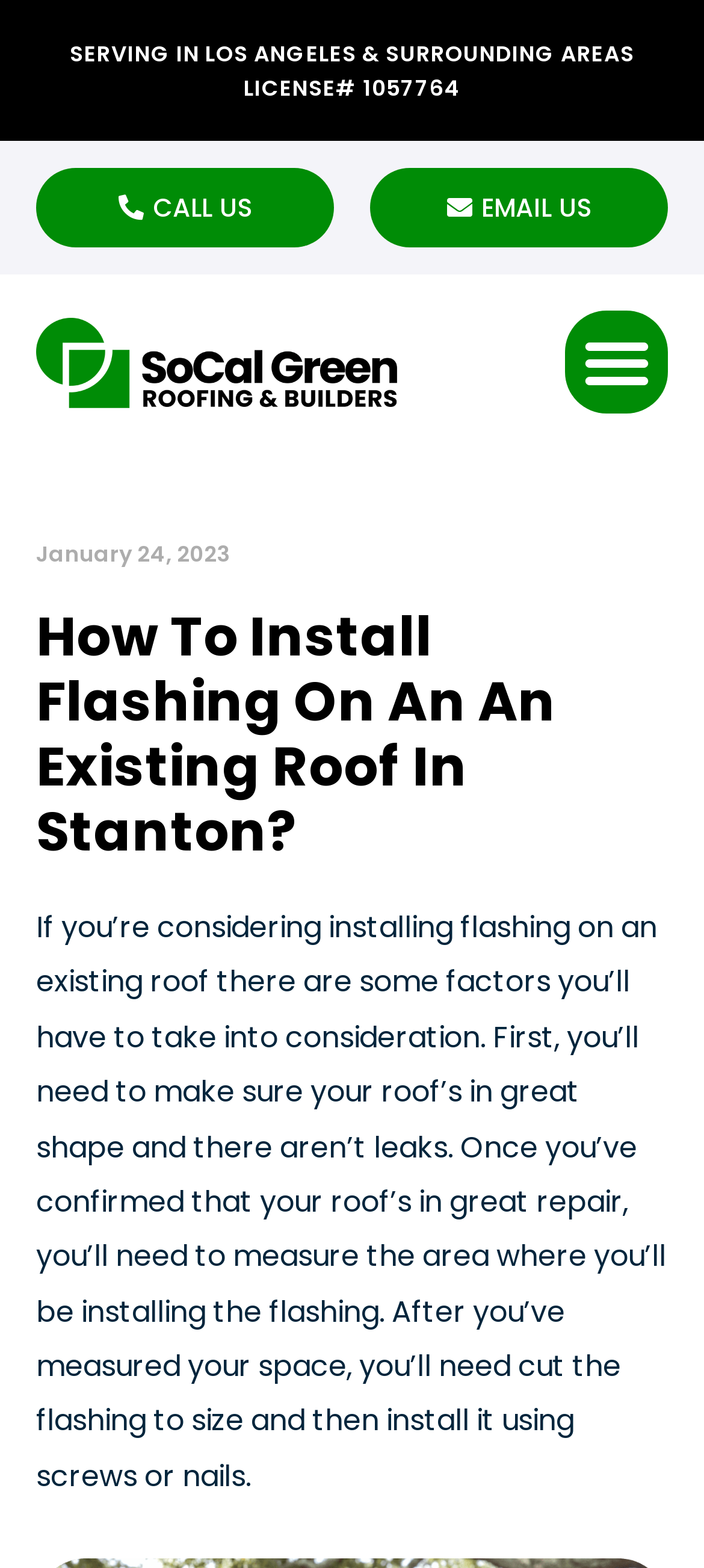For the given element description Call Us, determine the bounding box coordinates of the UI element. The coordinates should follow the format (top-left x, top-left y, bottom-right x, bottom-right y) and be within the range of 0 to 1.

[0.051, 0.108, 0.474, 0.158]